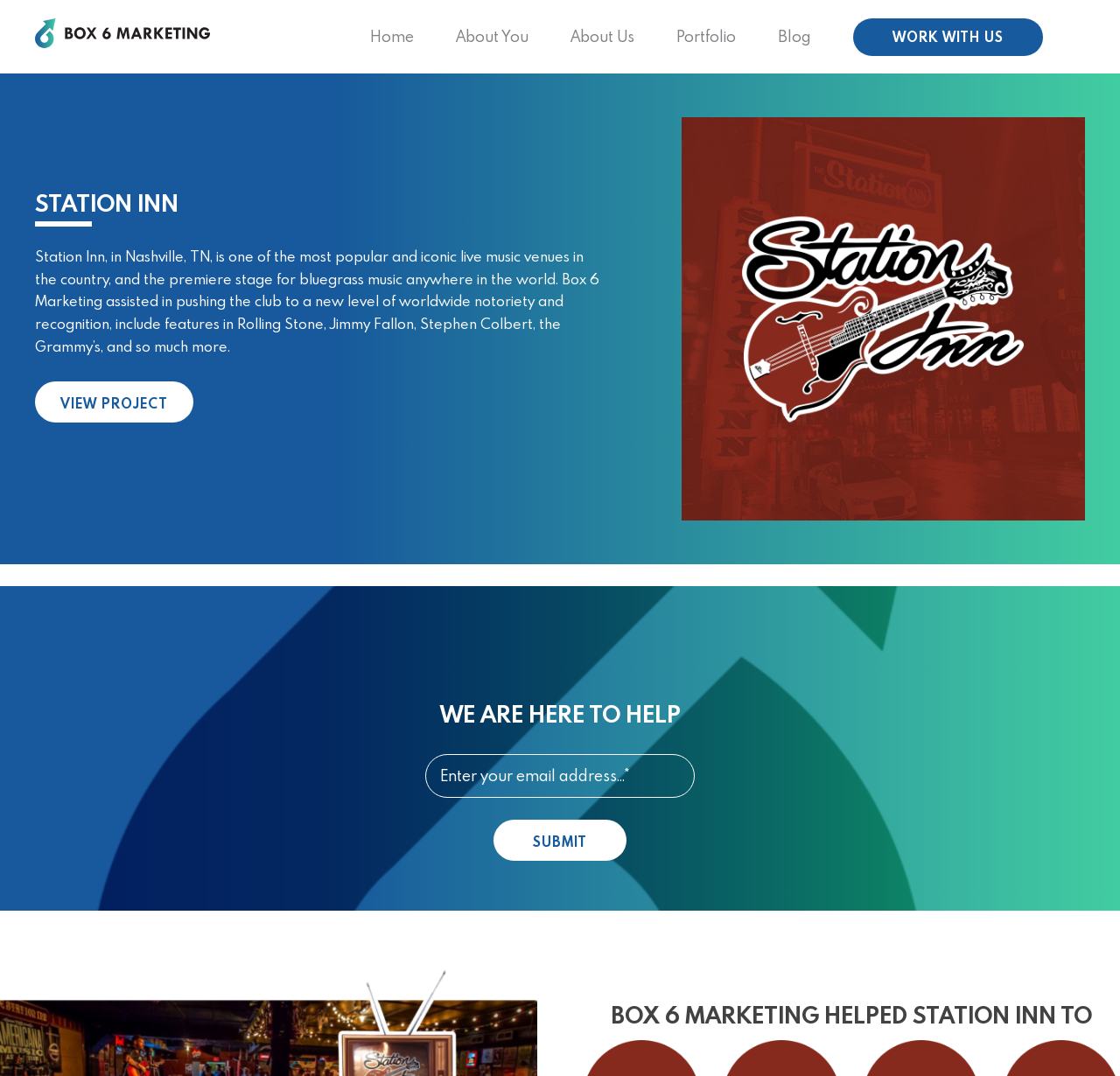Locate the bounding box coordinates of the clickable area to execute the instruction: "Go to the 'About Us' page". Provide the coordinates as four float numbers between 0 and 1, represented as [left, top, right, bottom].

[0.509, 0.0, 0.566, 0.068]